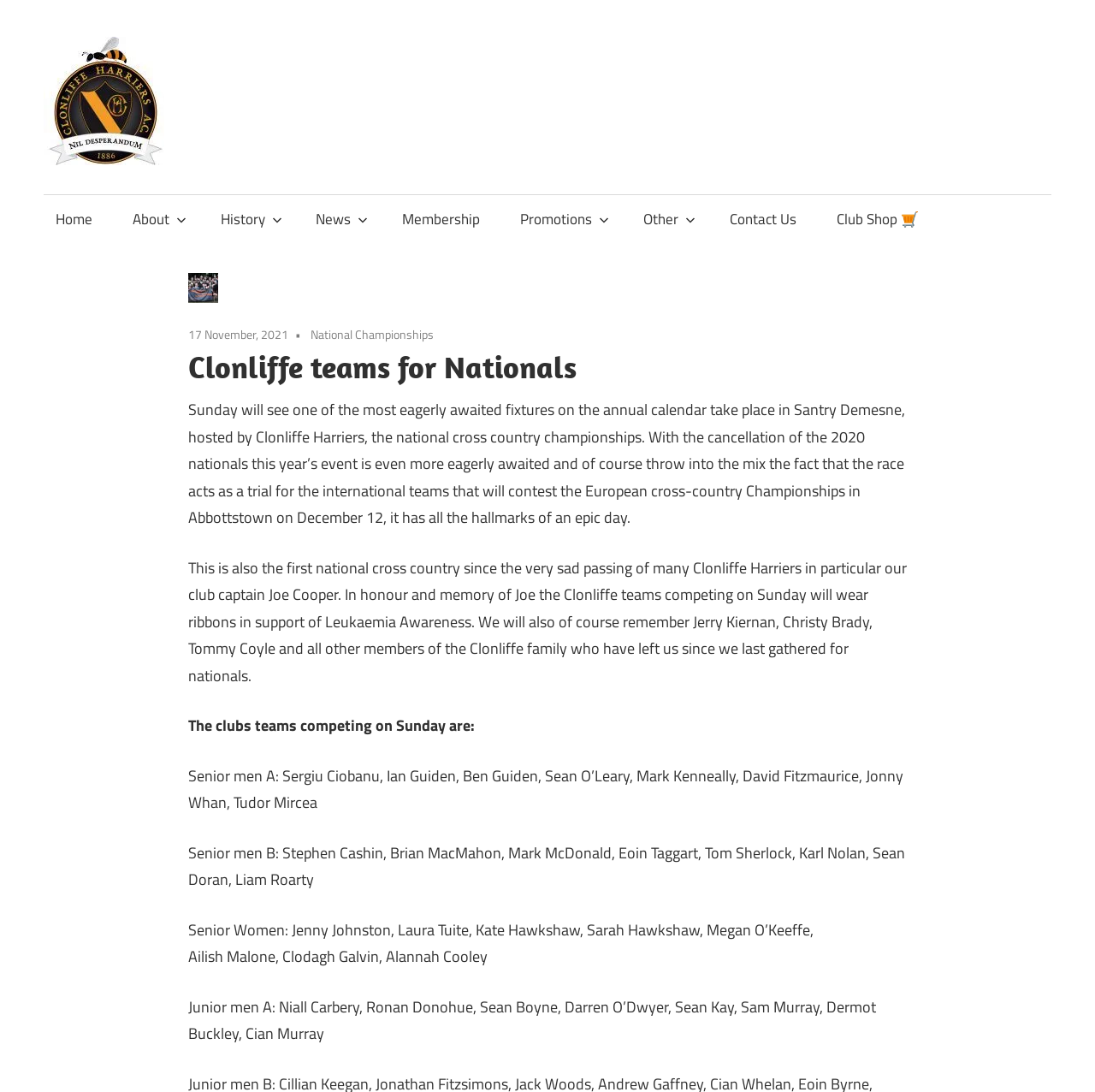Please locate the bounding box coordinates of the element that should be clicked to complete the given instruction: "Click the 'PERSONAL LOANS' link".

None